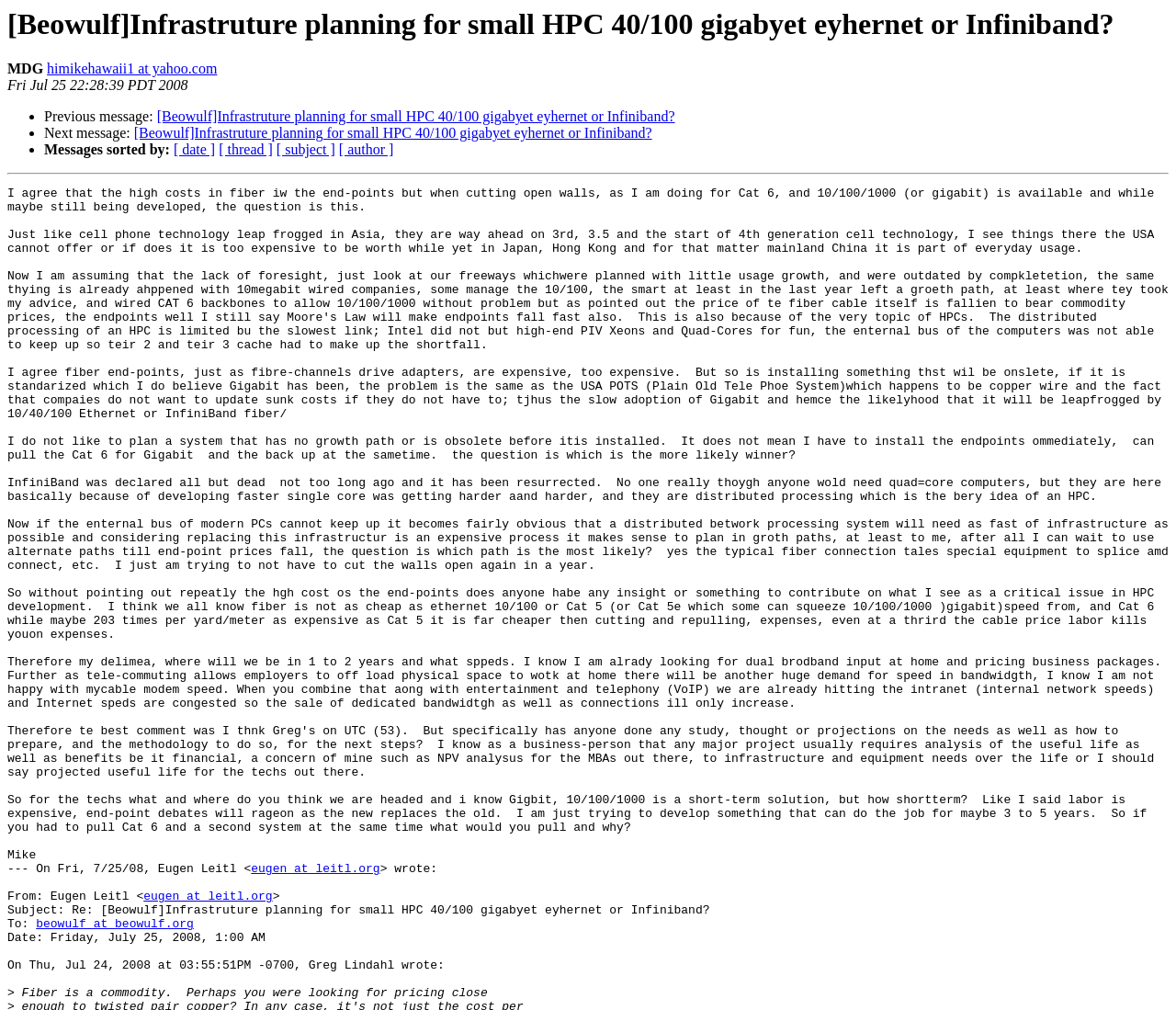Can you identify the bounding box coordinates of the clickable region needed to carry out this instruction: 'Click on the 'HOME' link'? The coordinates should be four float numbers within the range of 0 to 1, stated as [left, top, right, bottom].

None